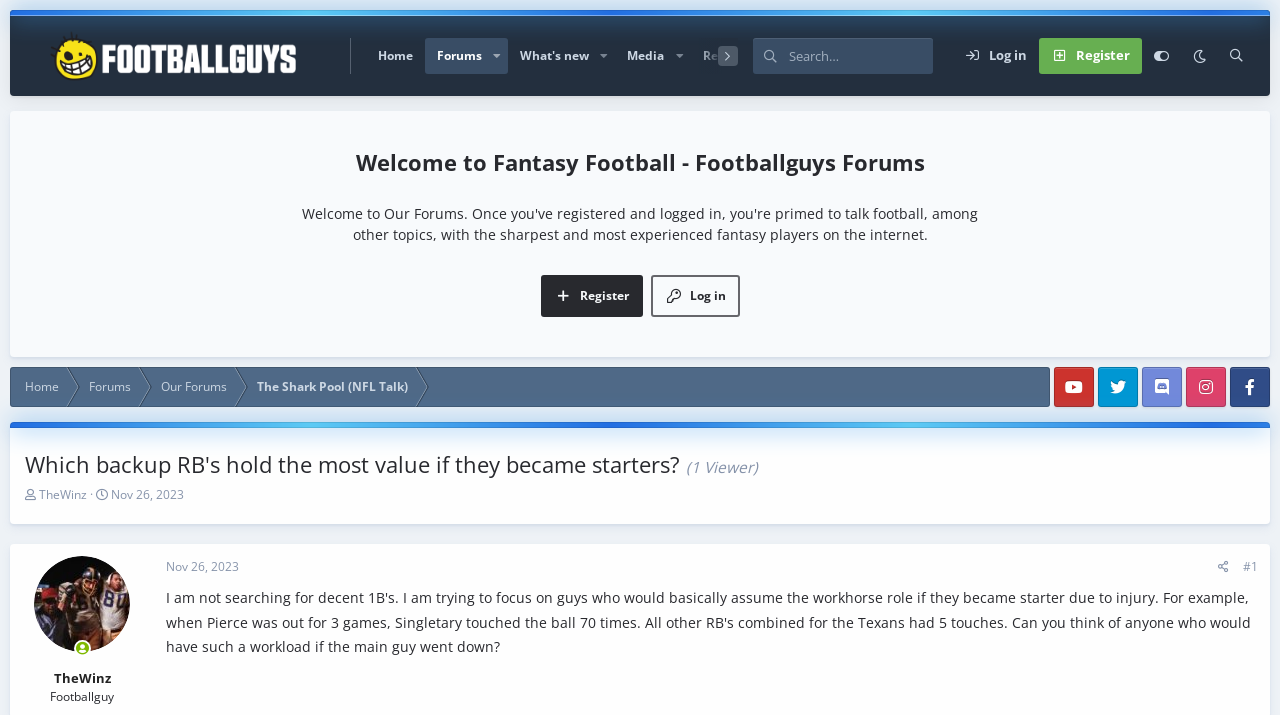Find the bounding box coordinates of the element to click in order to complete this instruction: "Search for something". The bounding box coordinates must be four float numbers between 0 and 1, denoted as [left, top, right, bottom].

[0.616, 0.053, 0.729, 0.103]